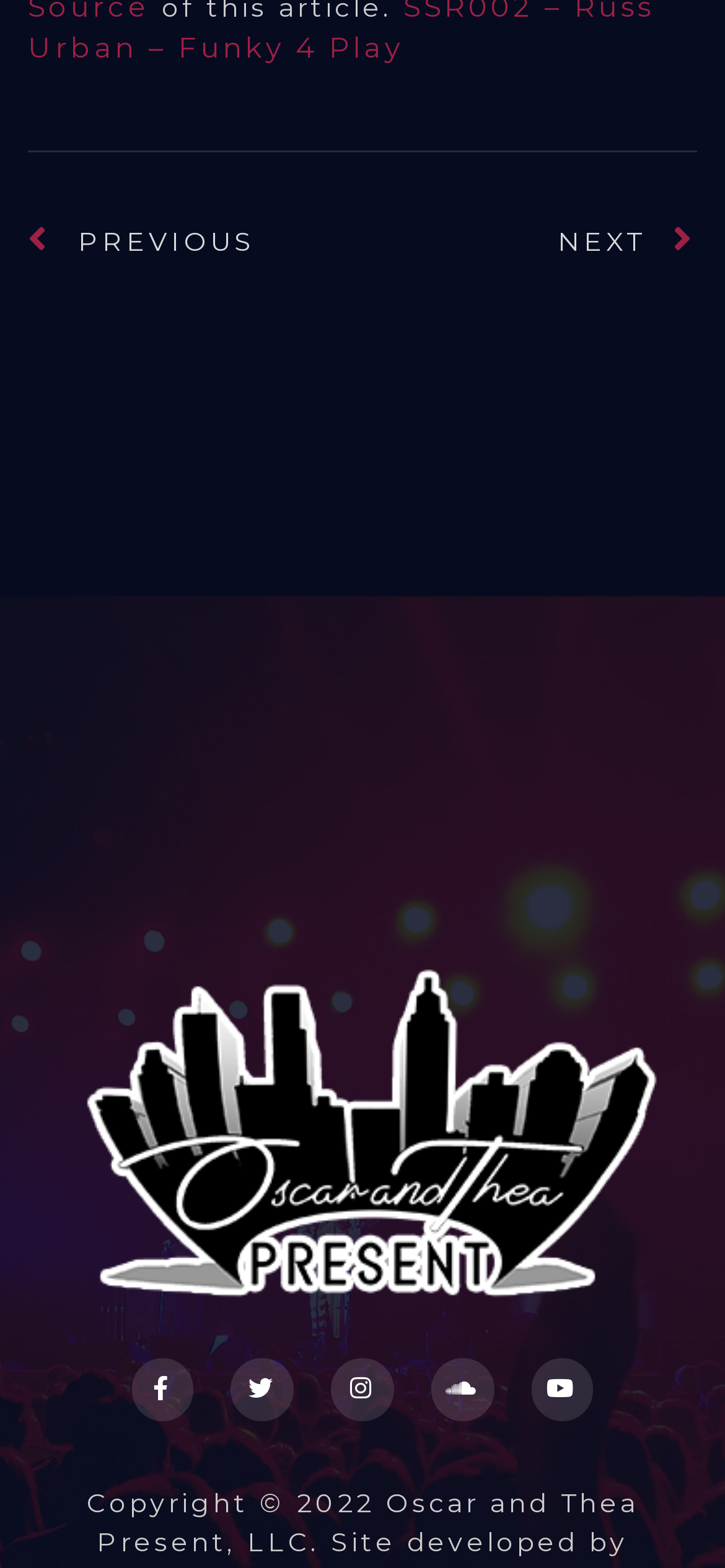Answer the question below in one word or phrase:
How many social media links are available?

5